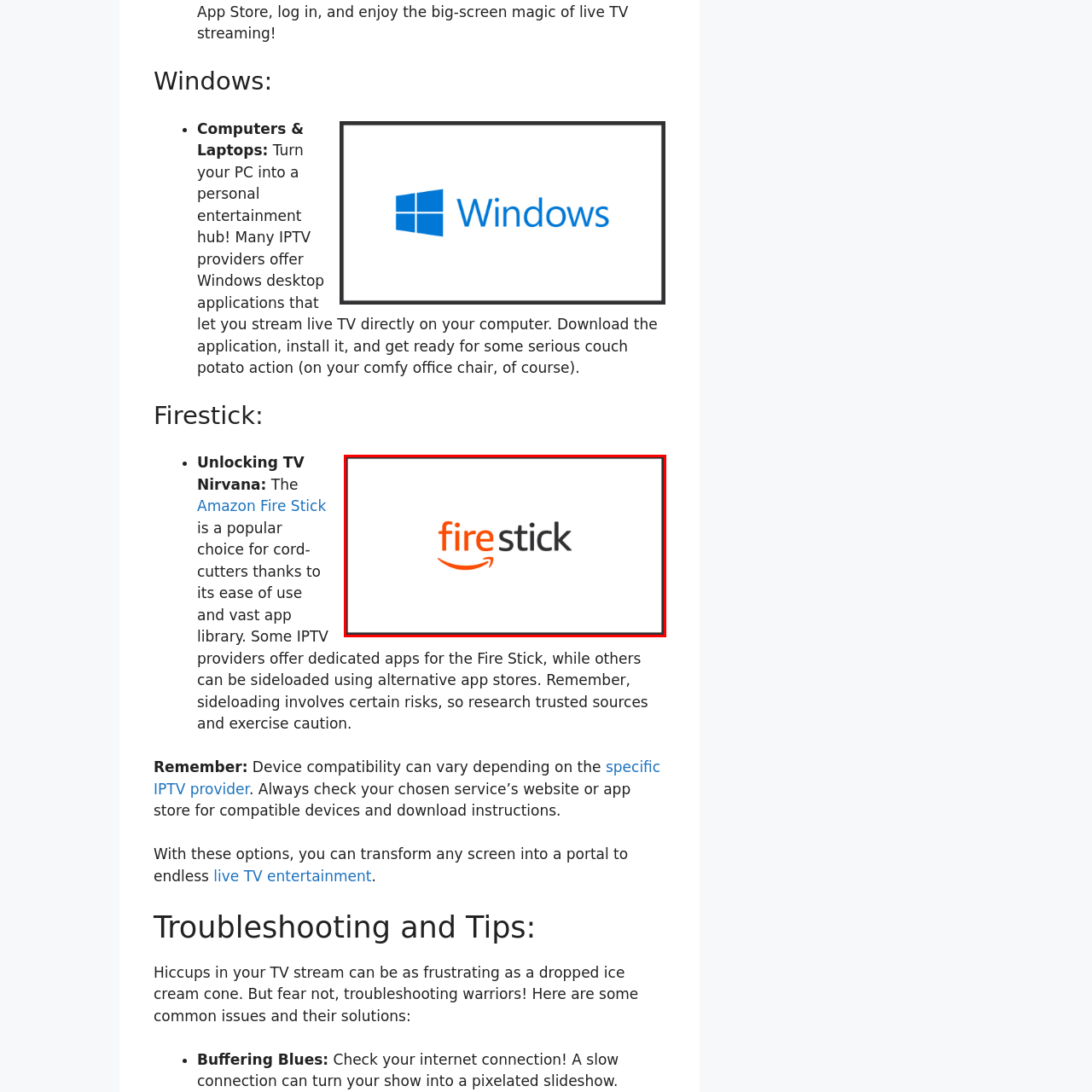What is the Fire Stick known for?
Direct your attention to the image marked by the red bounding box and provide a detailed answer based on the visual details available.

The Fire Stick is known for its compatibility with numerous IPTV services, making it a favorite among cord-cutters who seek an easy-to-use solution for streaming live television and on-demand content.